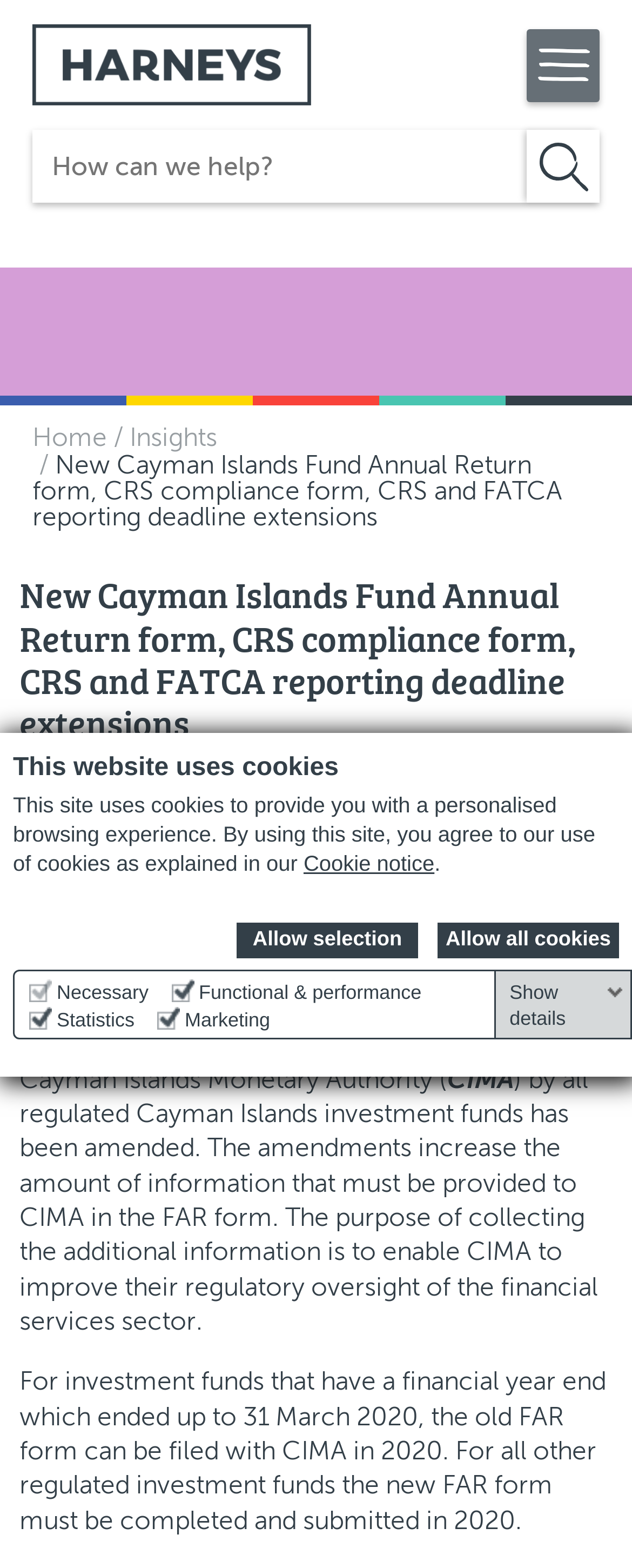Identify the bounding box of the HTML element described as: "name="term" placeholder="How can we help?"".

[0.051, 0.083, 0.833, 0.129]